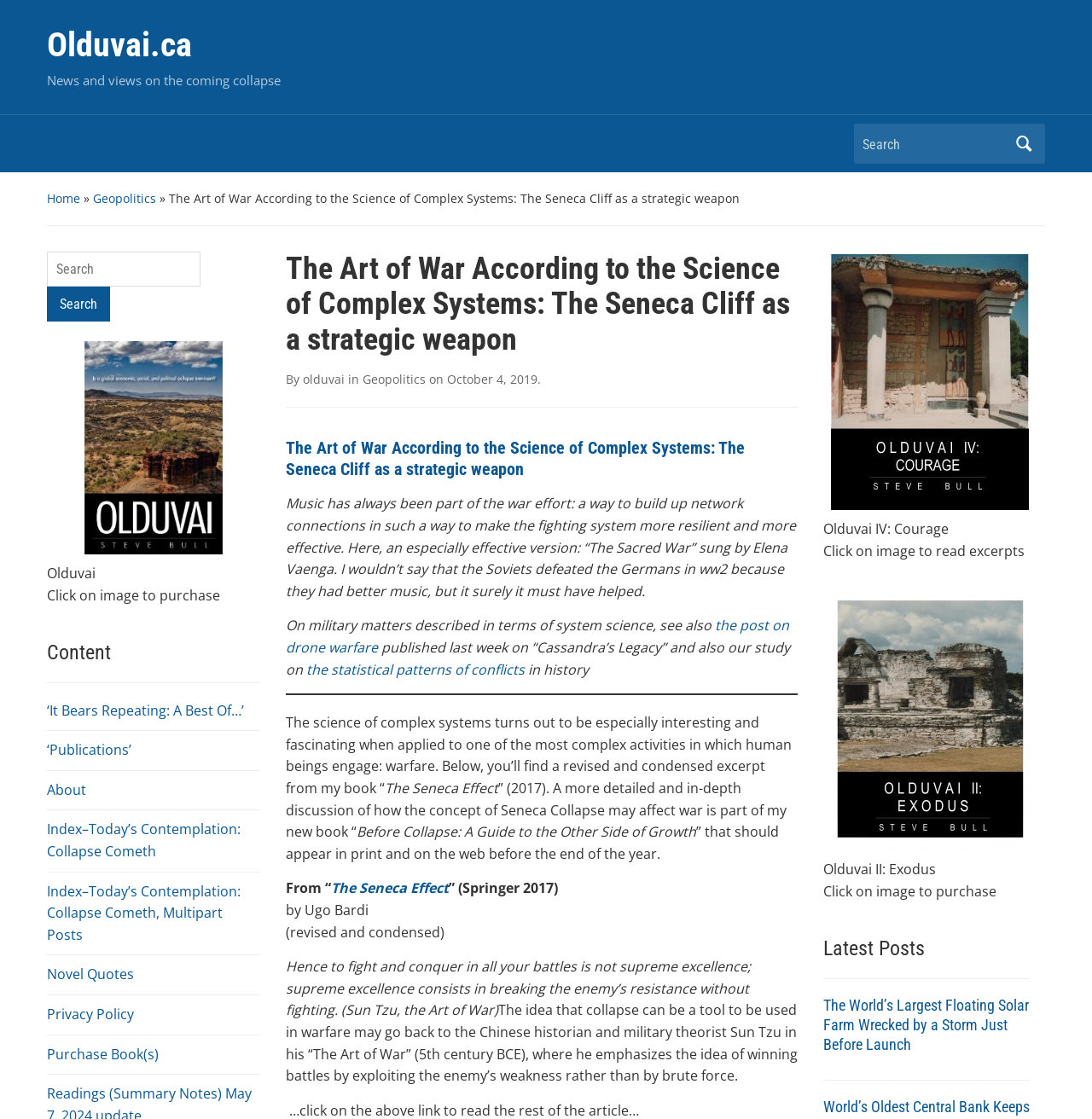Provide a thorough and detailed response to the question by examining the image: 
What is the topic of the post?

The topic of the post can be inferred from the title of the post, which is 'The Art of War According to the Science of Complex Systems: The Seneca Cliff as a strategic weapon'. This title suggests that the post is about the application of complex systems science to the concept of war.